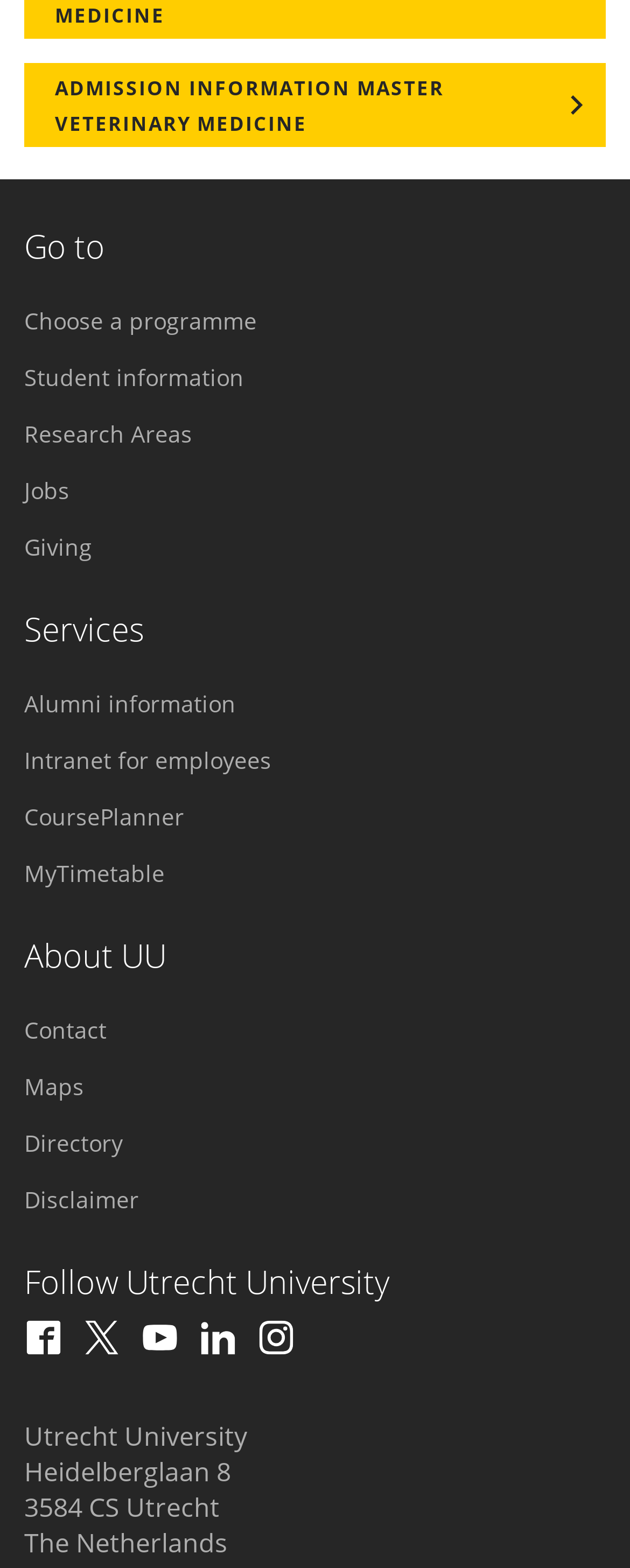Please locate the UI element described by "Admission information Master Veterinary Medicine" and provide its bounding box coordinates.

[0.038, 0.04, 0.962, 0.094]